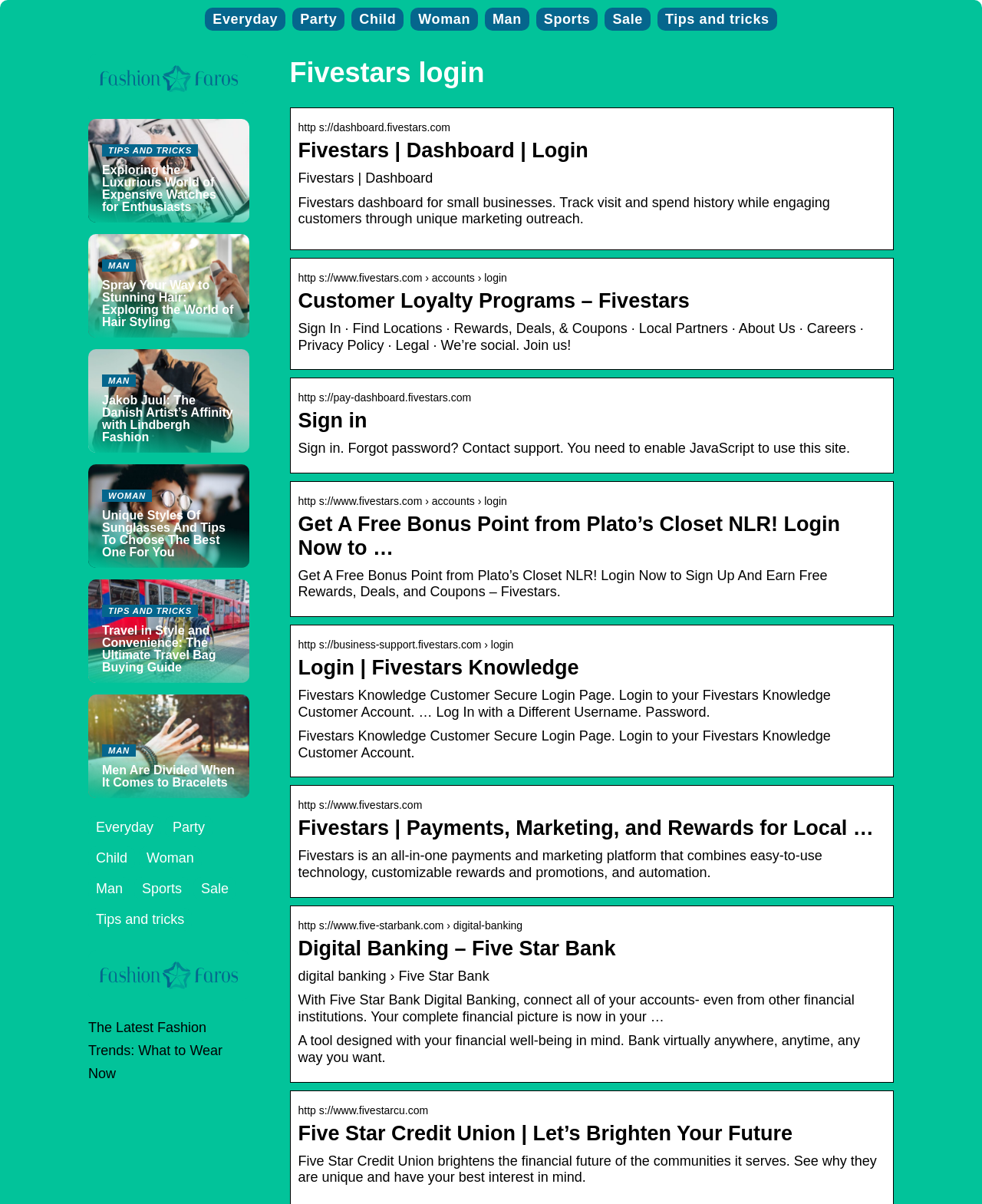How many links are available on the top of the webpage?
Based on the screenshot, respond with a single word or phrase.

8